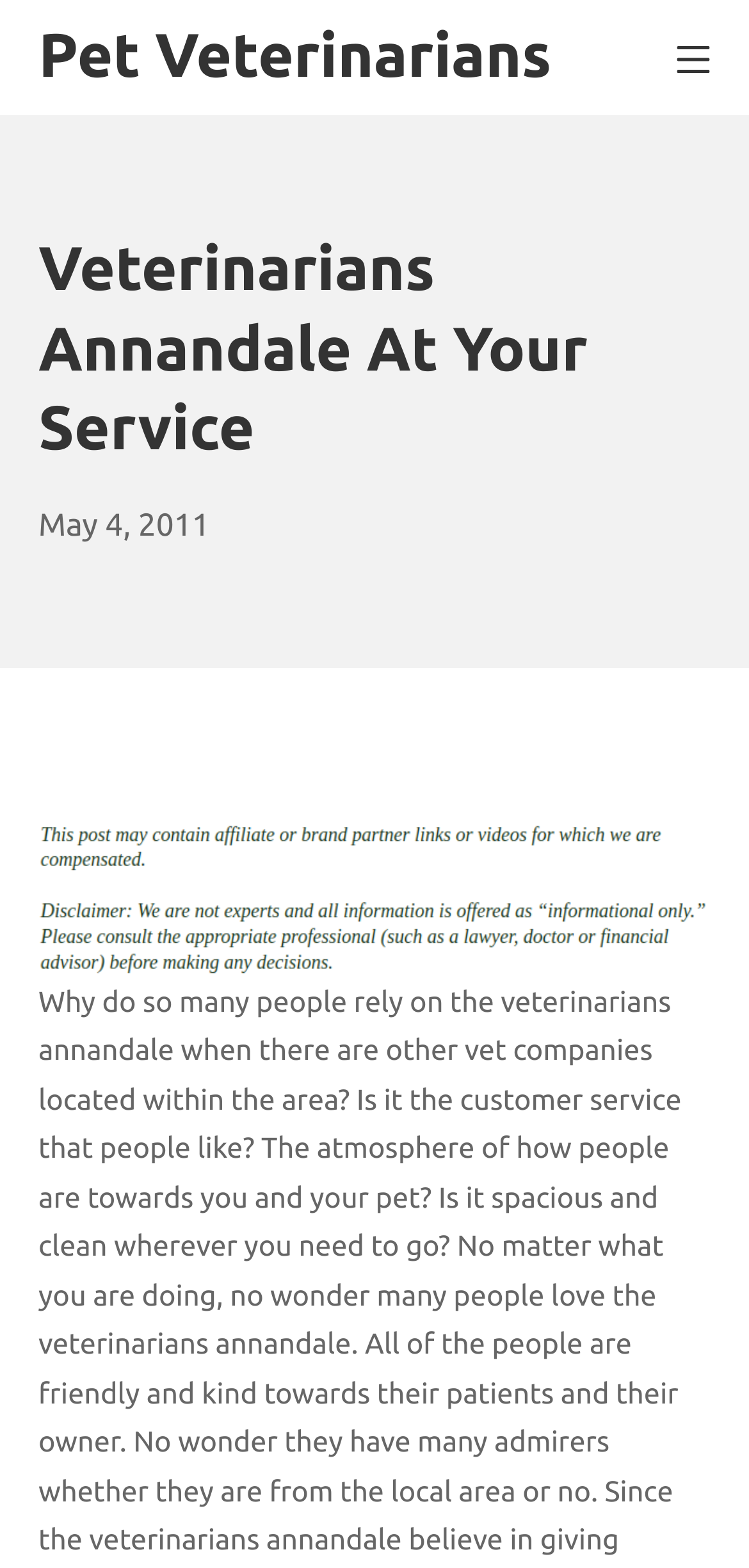Provide your answer in a single word or phrase: 
What is the name of the pet veterinarians?

Veterinarians Annandale